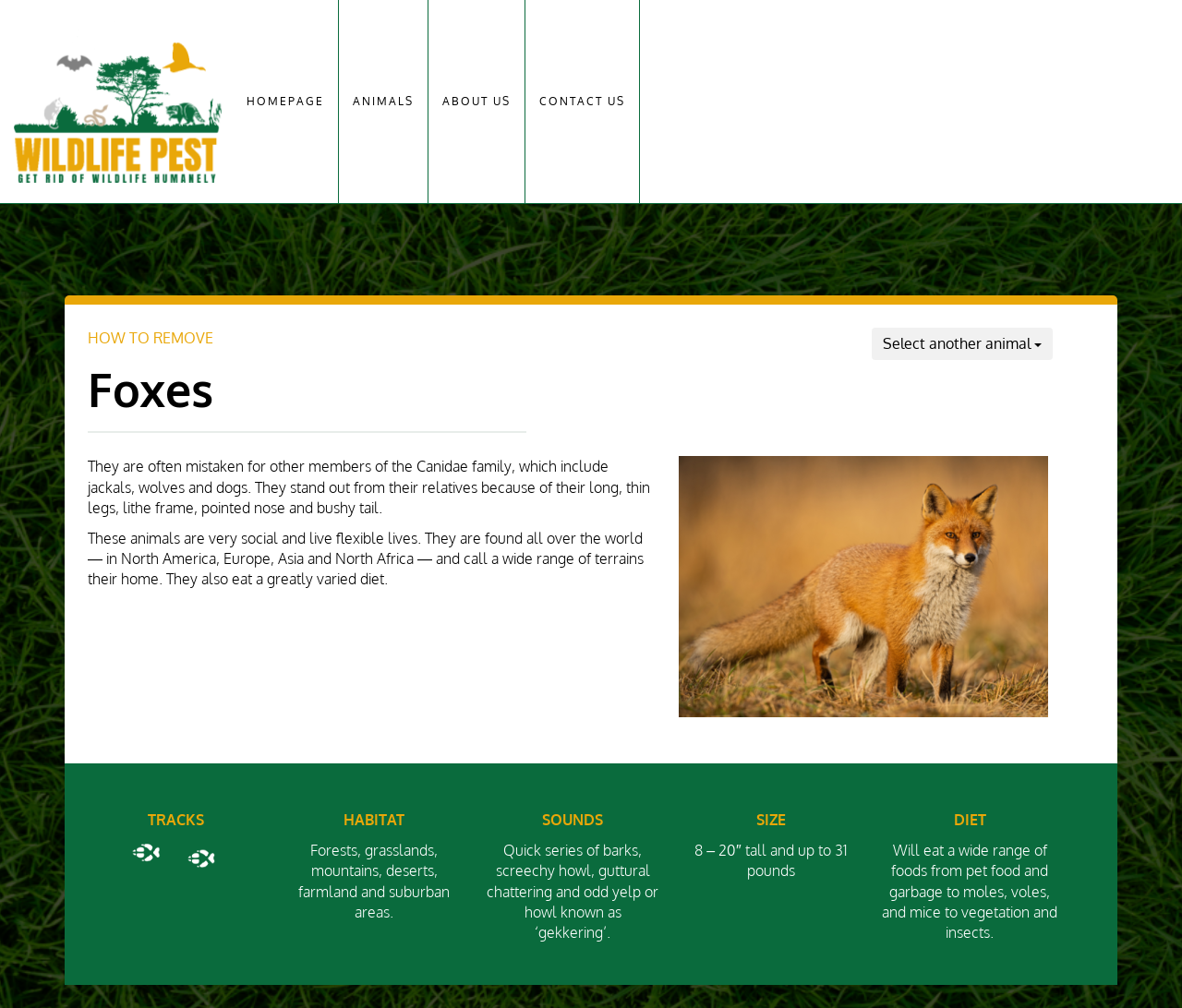Extract the bounding box coordinates of the UI element described by: "Animals". The coordinates should include four float numbers ranging from 0 to 1, e.g., [left, top, right, bottom].

[0.287, 0.0, 0.362, 0.201]